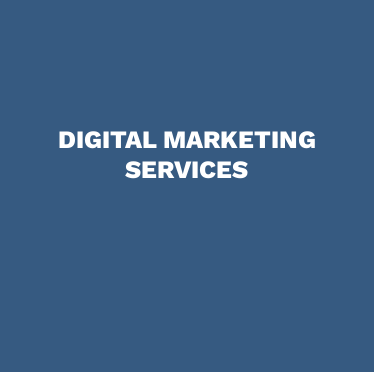Explain the contents of the image with as much detail as possible.

This image prominently displays the heading "DIGITAL MARKETING SERVICES," presented in bold, capitalized white text against a dark blue background. The design is clean and modern, emphasizing the focus on digital marketing offerings. This section of the webpage likely aims to capture the viewer's attention, suggesting a range of services tailored to enhance online presence and drive customer engagement. The aesthetic is both professional and inviting, aligning with the theme of a digital marketing platform.